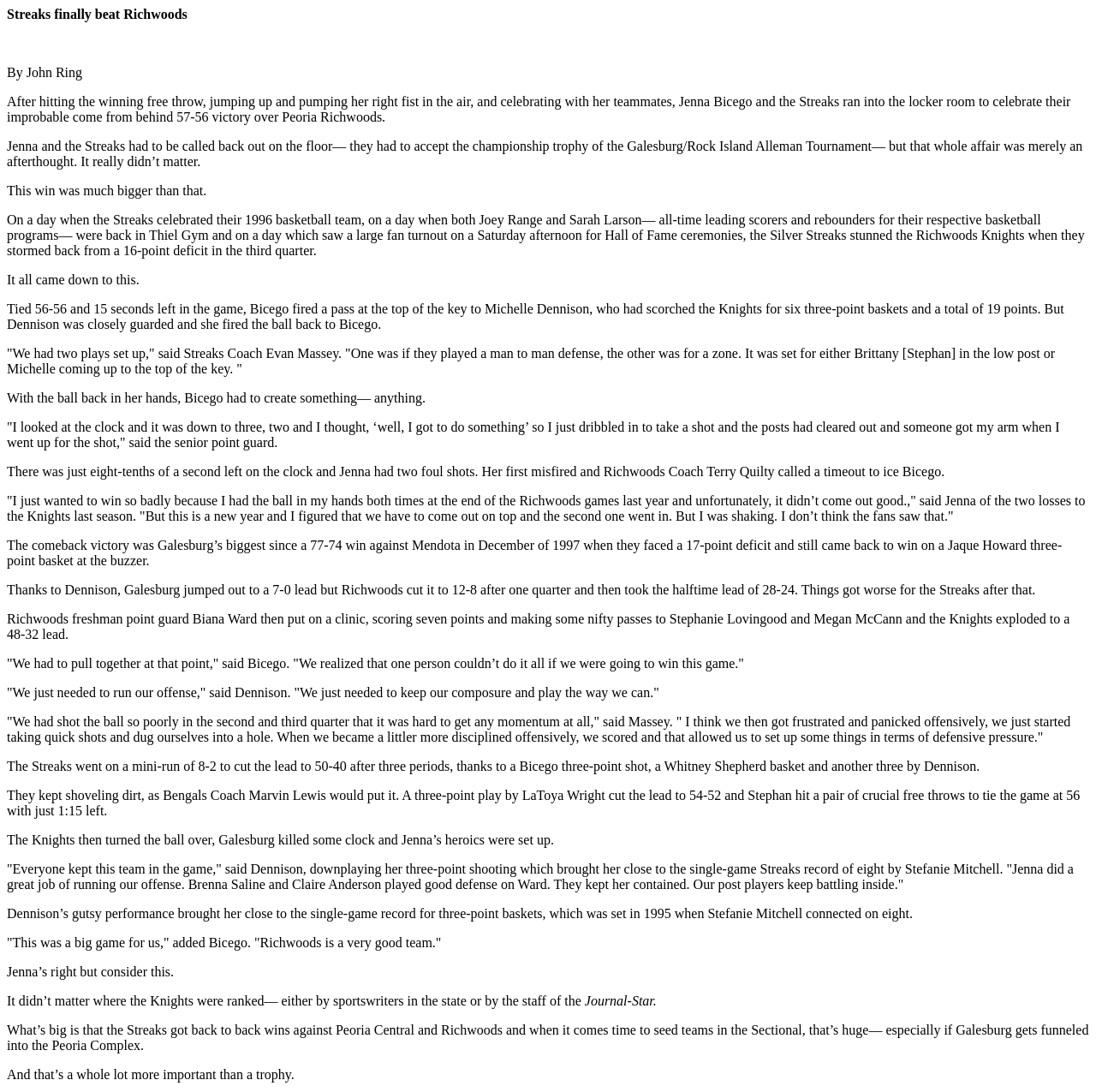Explain the webpage's design and content in an elaborate manner.

The webpage is an article about a basketball game between the Silver Streaks and Peoria Richwoods. At the top of the page, there is a title "Streaks finally beat Richwoods" followed by a brief description of the game. Below the title, there is a series of paragraphs that describe the game in detail.

The article starts by describing the excitement of the game, with the Streaks coming from behind to win 57-56. The author then goes on to describe the key moments of the game, including a crucial free throw shot by Jenna Bicego that sealed the win for the Streaks.

The article also quotes several players and coaches, including Bicego, Michelle Dennison, and Coach Evan Massey, who provide insight into the team's strategy and mindset during the game. The author also provides context about the game, including the fact that it was a comeback victory for the Streaks, who were down by 16 points in the third quarter.

Throughout the article, there are several paragraphs that describe the game's momentum, with the Streaks struggling in the second and third quarters before making a comeback in the fourth quarter. The author also highlights the key contributions of several players, including Dennison, who scored 19 points and made six three-point baskets.

At the bottom of the page, there are a few more paragraphs that summarize the game's significance, including the fact that it was a big win for the Streaks and could have implications for their seeding in the Sectional tournament. Overall, the article provides a detailed and engaging account of the game, with quotes and insights from the players and coaches that add depth and context to the story.